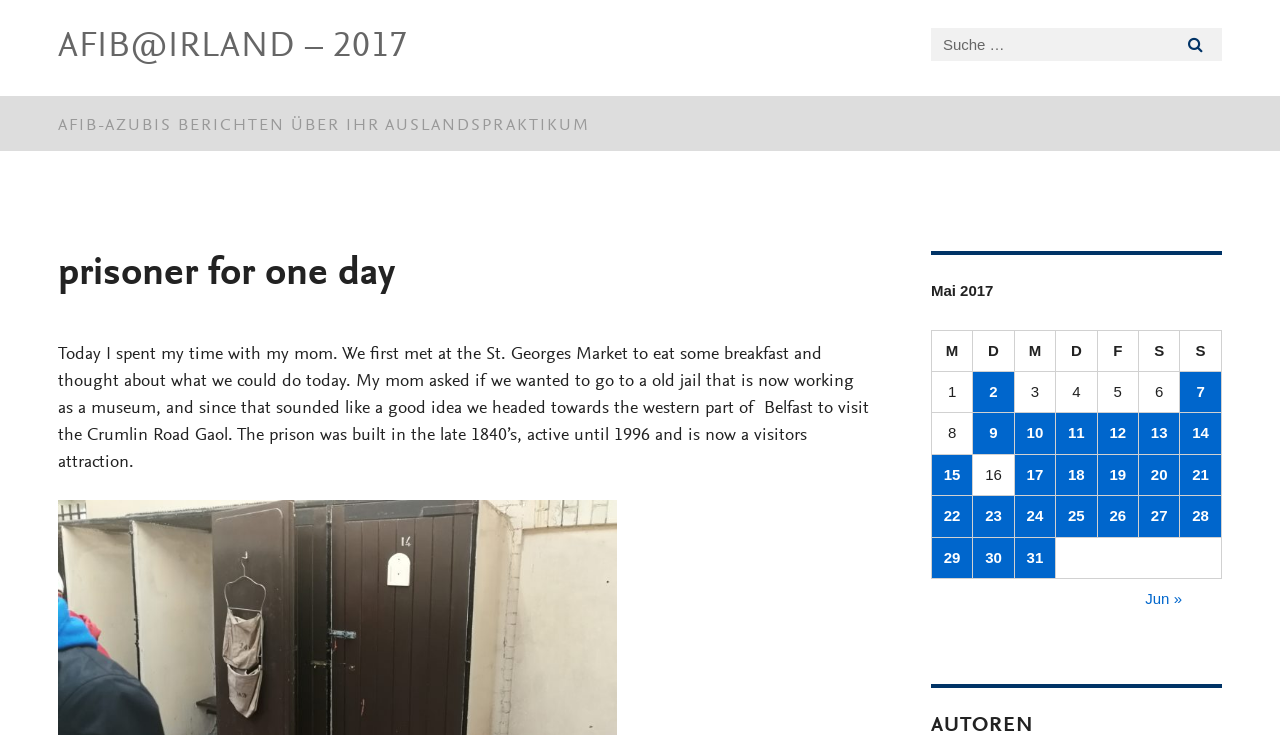What is the location of the St. Georges Market?
Answer the question with detailed information derived from the image.

The text states 'We first met at the St. Georges Market to eat some breakfast and thought about what we could do today.' which implies that the St. Georges Market is located in Belfast.